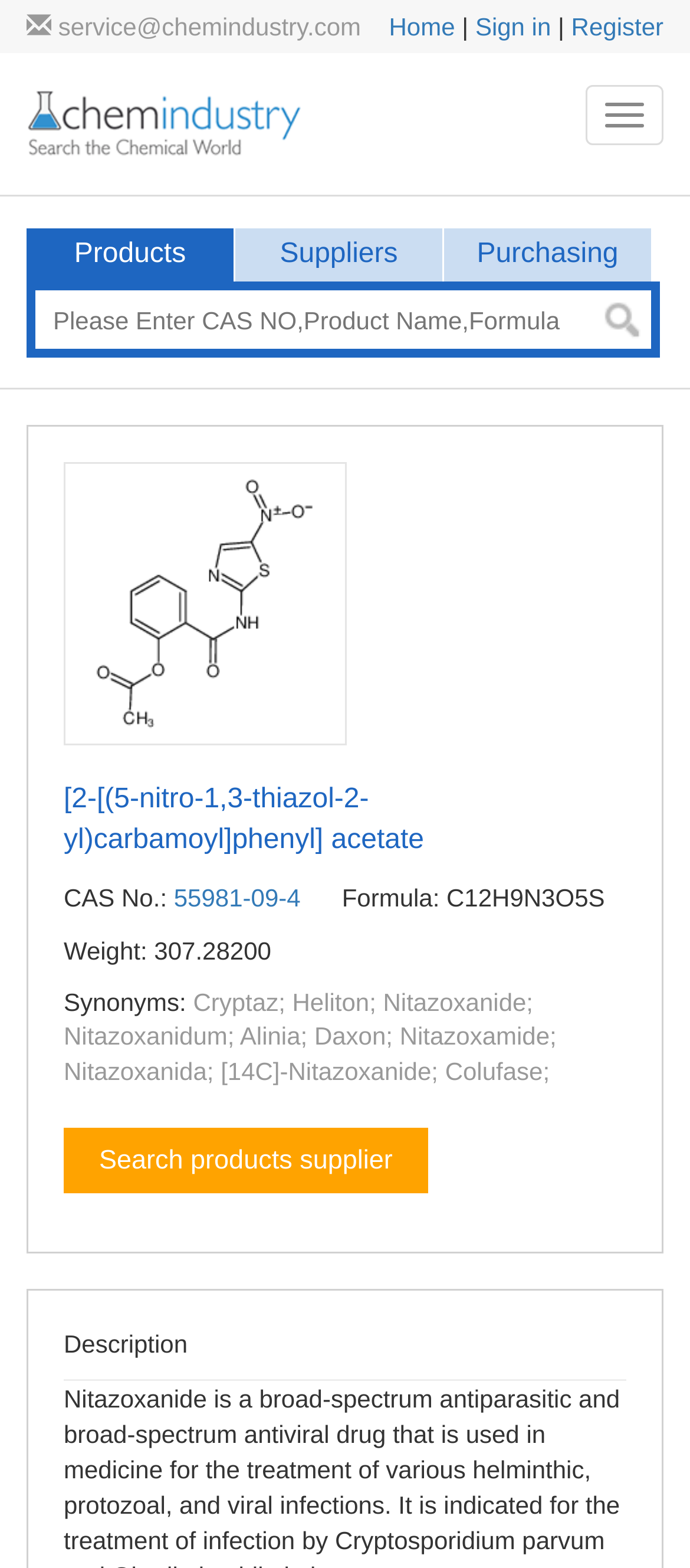Please determine the bounding box of the UI element that matches this description: Search products supplier. The coordinates should be given as (top-left x, top-left y, bottom-right x, bottom-right y), with all values between 0 and 1.

[0.092, 0.72, 0.62, 0.762]